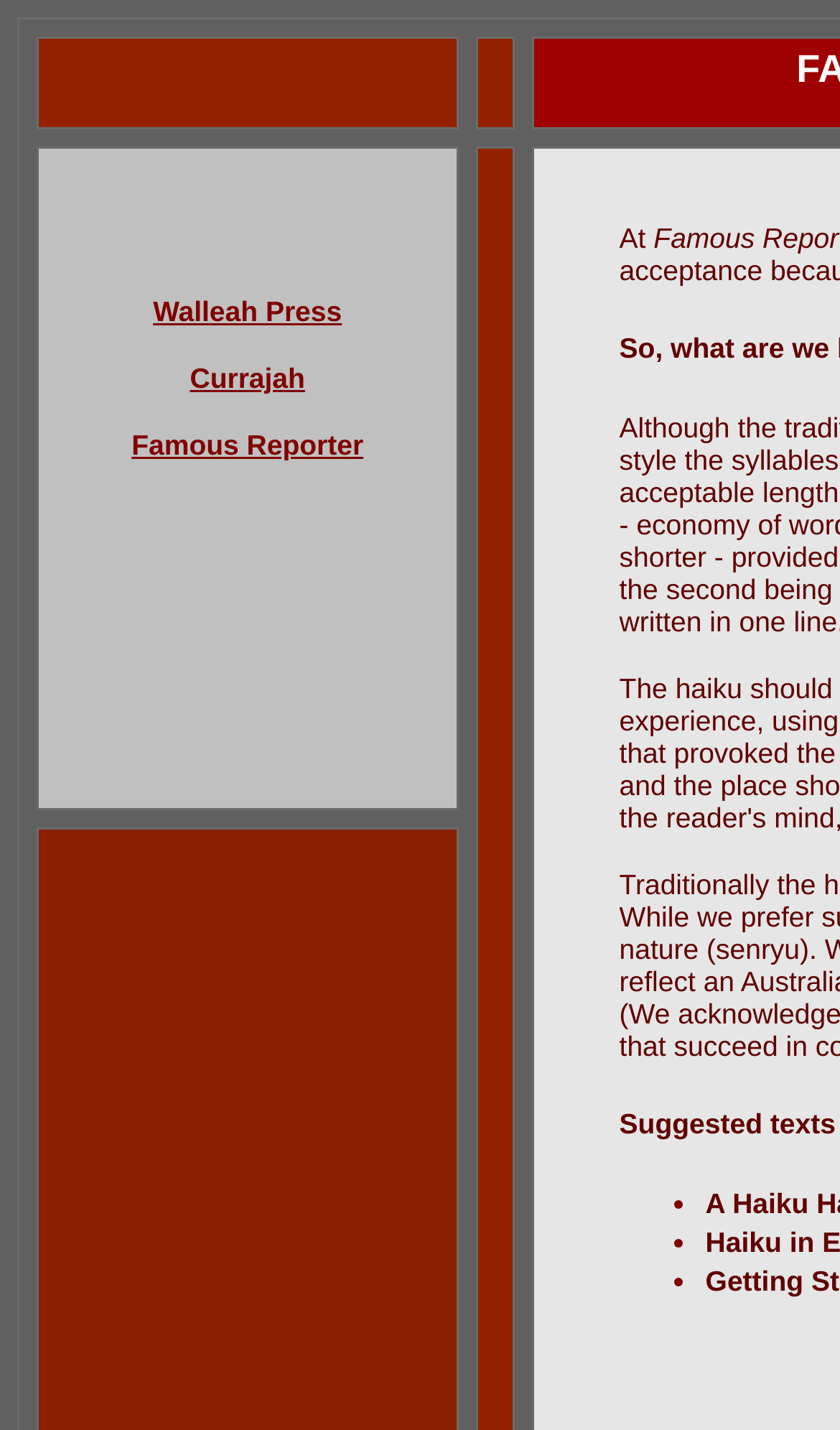Provide a thorough description of this webpage.

The webpage is about the submission guidelines for haiku to Famous Reporter. At the top, there is a grid cell containing a brief description, followed by another grid cell with the title "Walleah Press Currajah Famous Reporter". Below this title, there are three links: "Walleah Press", "Currajah", and "Famous Reporter". The "Famous Reporter" link is accompanied by a brief phrase "At" and three bullet points.

The main content of the webpage is organized in a grid structure, with multiple grid cells containing different pieces of information. The overall layout is divided into two main sections, with the left section containing the title and links, and the right section containing the description list details. The description list details are further divided into smaller sections, each with its own description list detail.